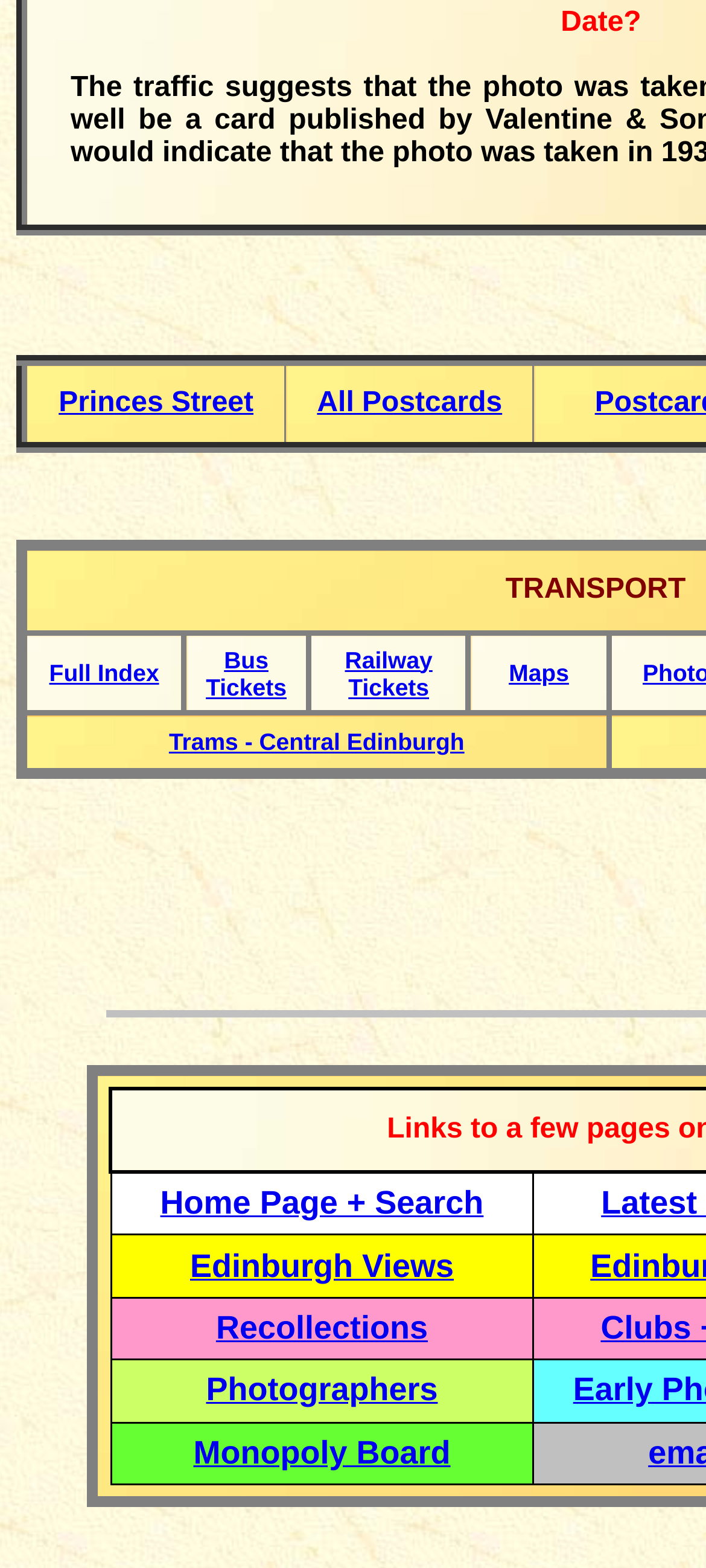From the image, can you give a detailed response to the question below:
What is the text of the first link in the first section?

The first link in the first section is contained within a gridcell element with the text 'Princes Street', which suggests that the link also has the same text.